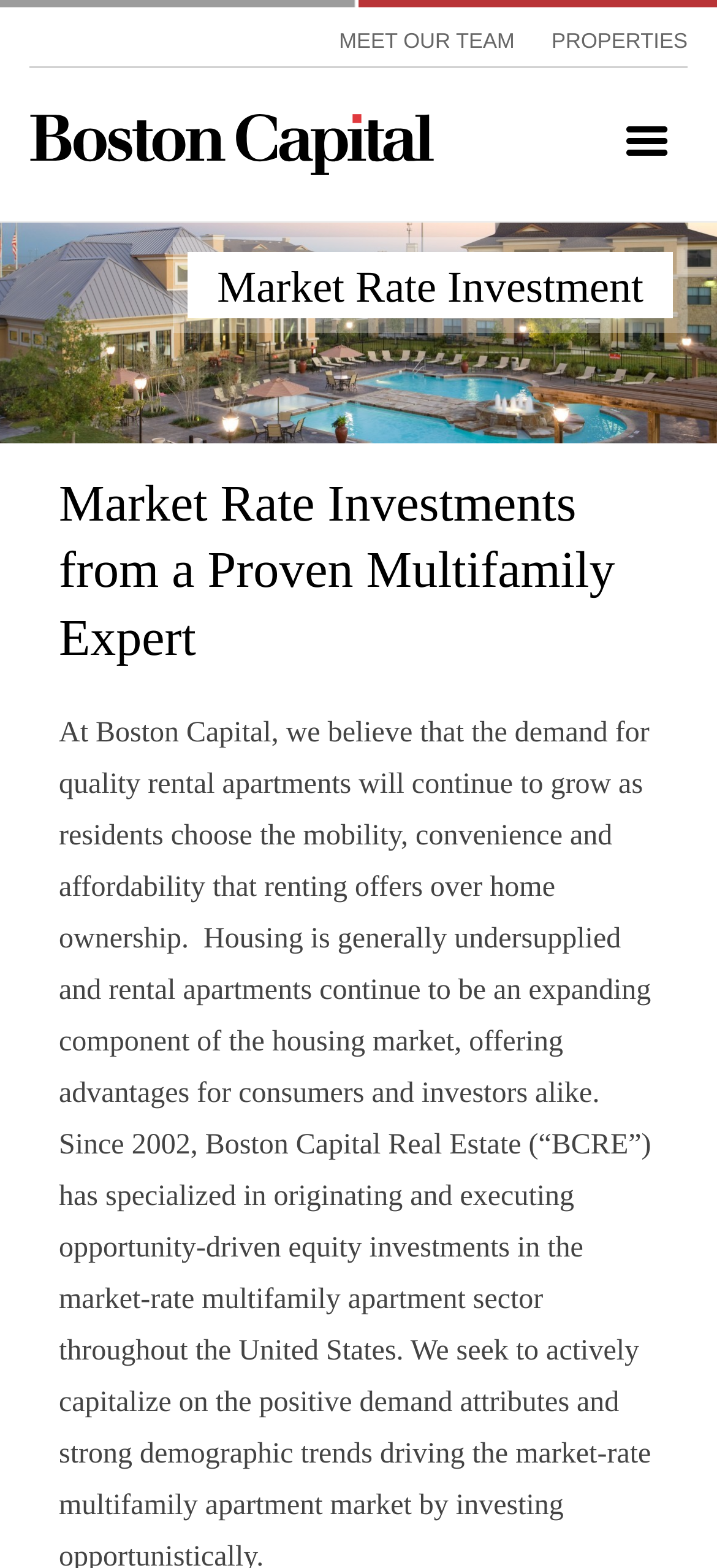Bounding box coordinates should be in the format (top-left x, top-left y, bottom-right x, bottom-right y) and all values should be floating point numbers between 0 and 1. Determine the bounding box coordinate for the UI element described as: Meet Our Team

[0.473, 0.02, 0.718, 0.034]